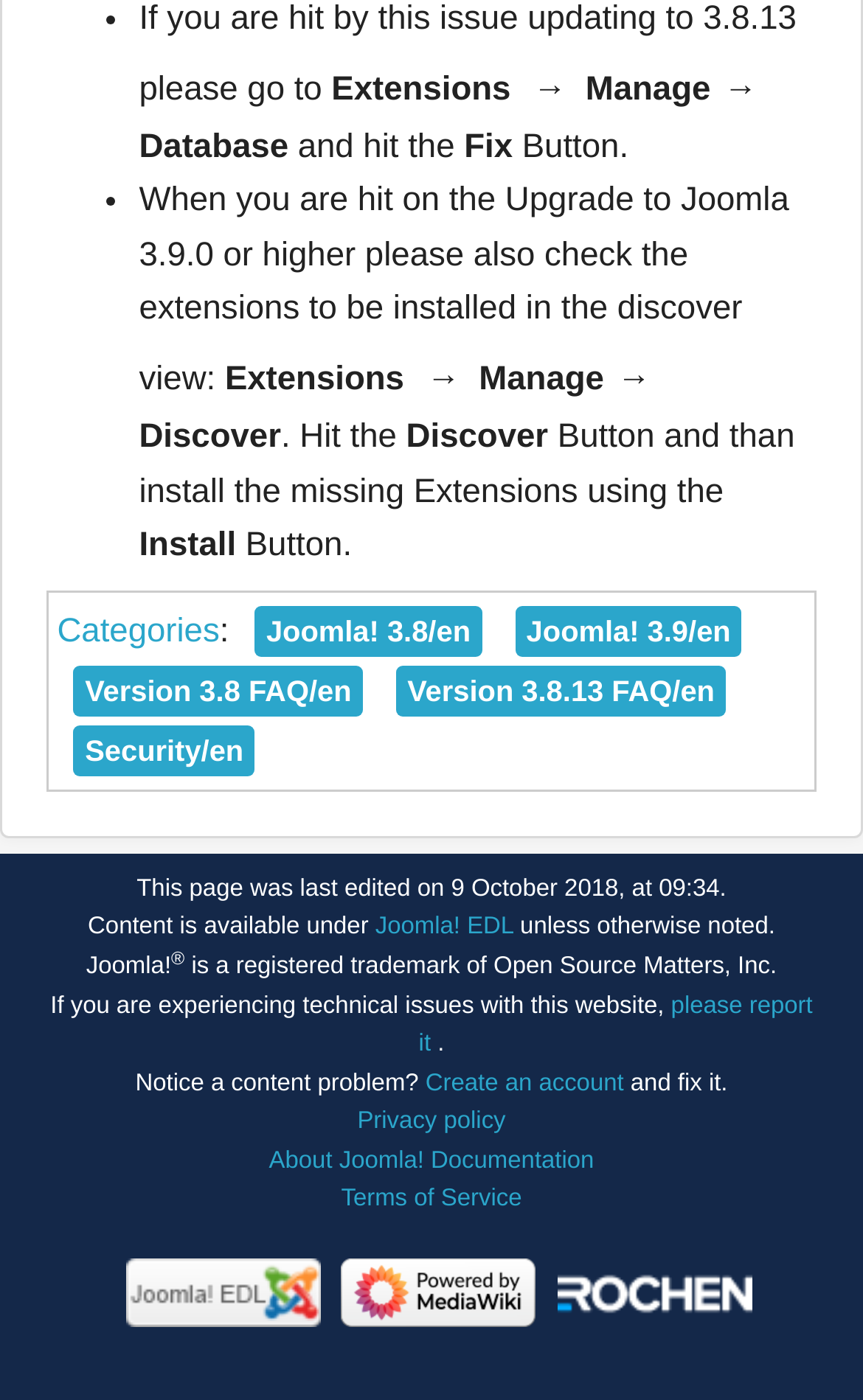Please identify the bounding box coordinates of the region to click in order to complete the given instruction: "Click on Categories". The coordinates should be four float numbers between 0 and 1, i.e., [left, top, right, bottom].

[0.066, 0.437, 0.254, 0.464]